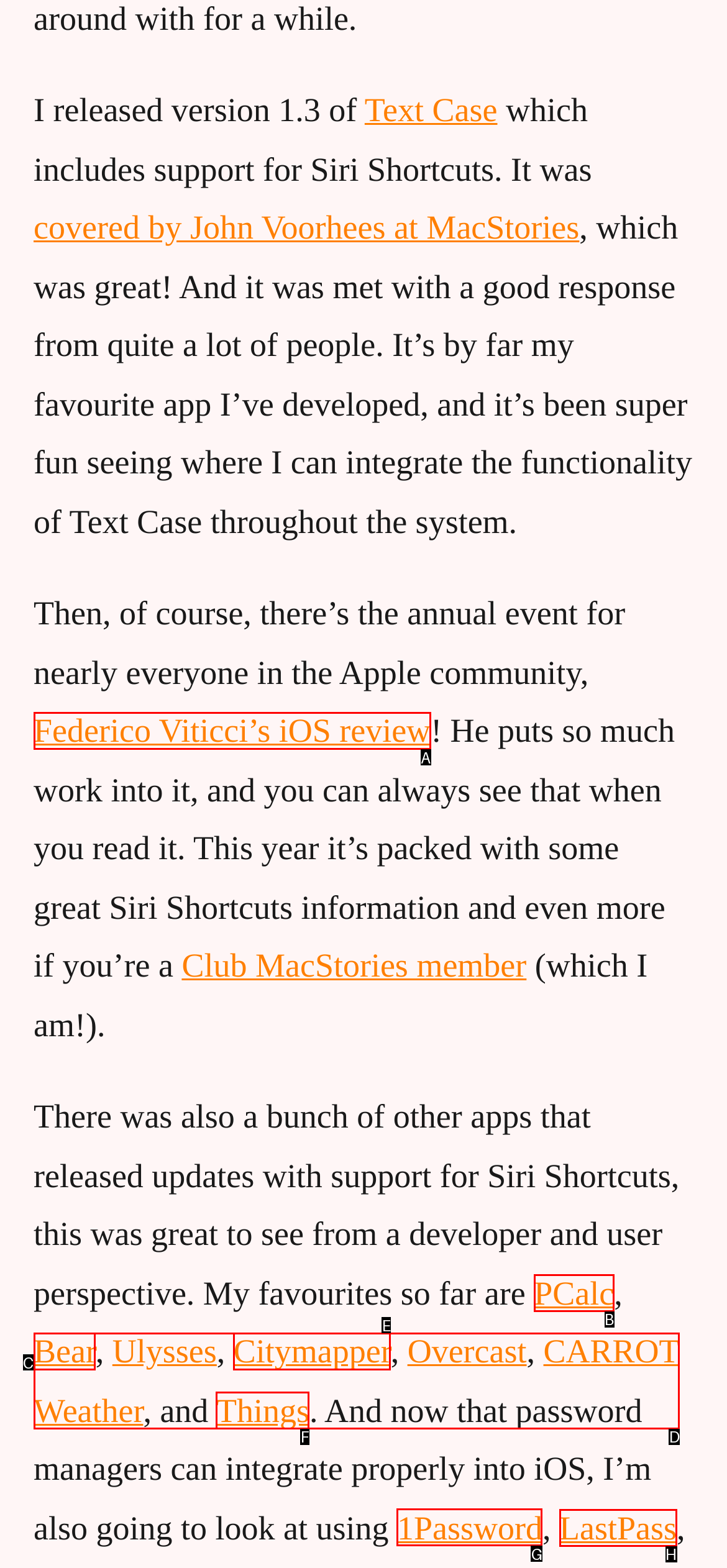Specify which element within the red bounding boxes should be clicked for this task: explore 1Password Respond with the letter of the correct option.

G